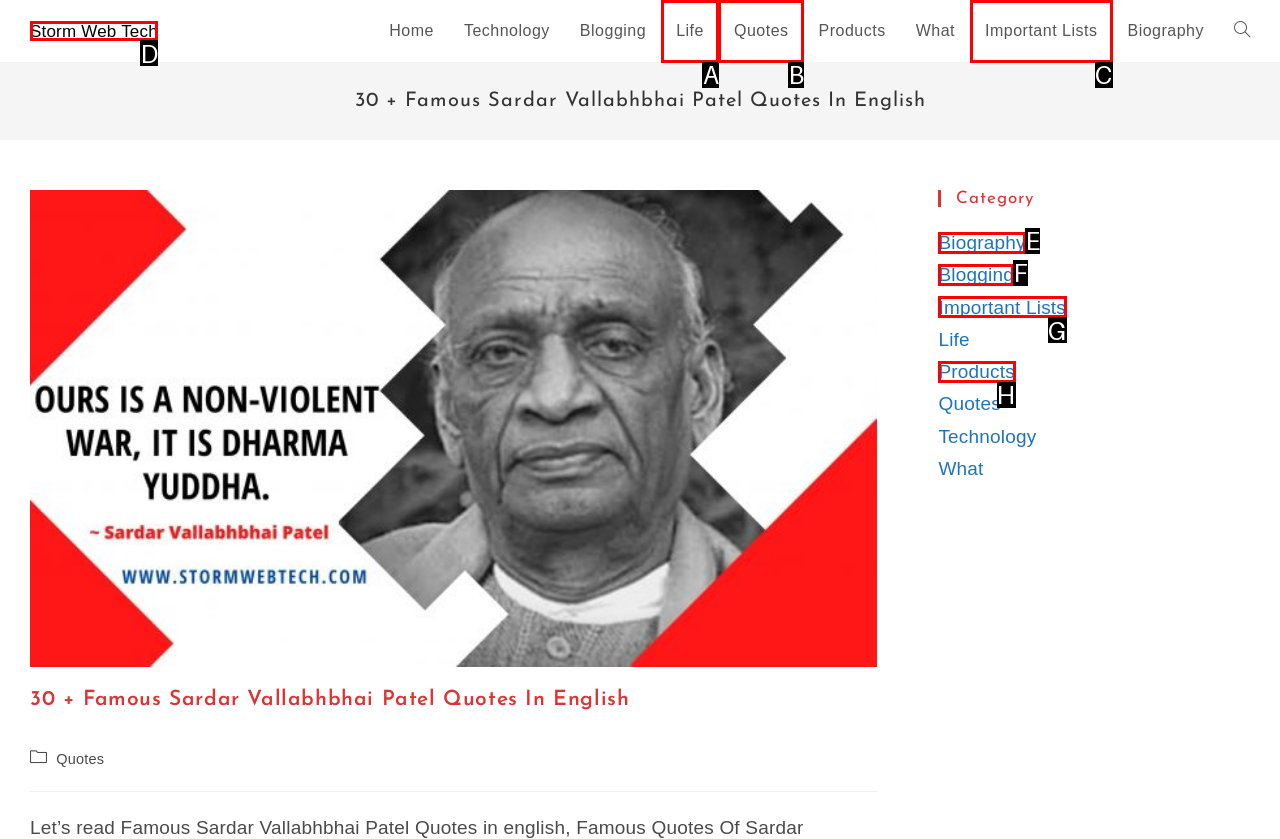Using the provided description: Storm Web Tech, select the HTML element that corresponds to it. Indicate your choice with the option's letter.

D